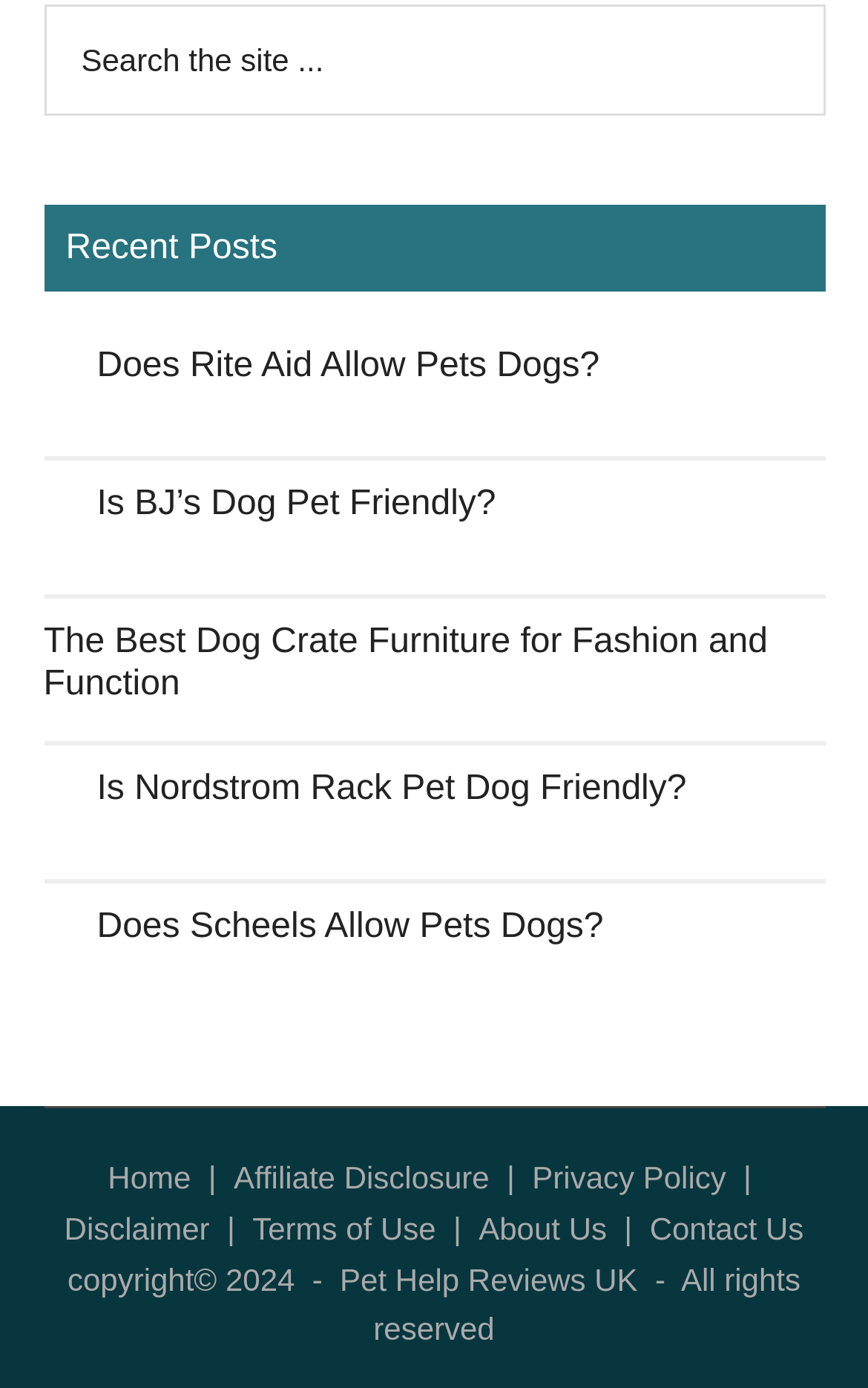What is the copyright information on this webpage?
Look at the image and respond with a one-word or short phrase answer.

2024 - Pet Help Reviews UK